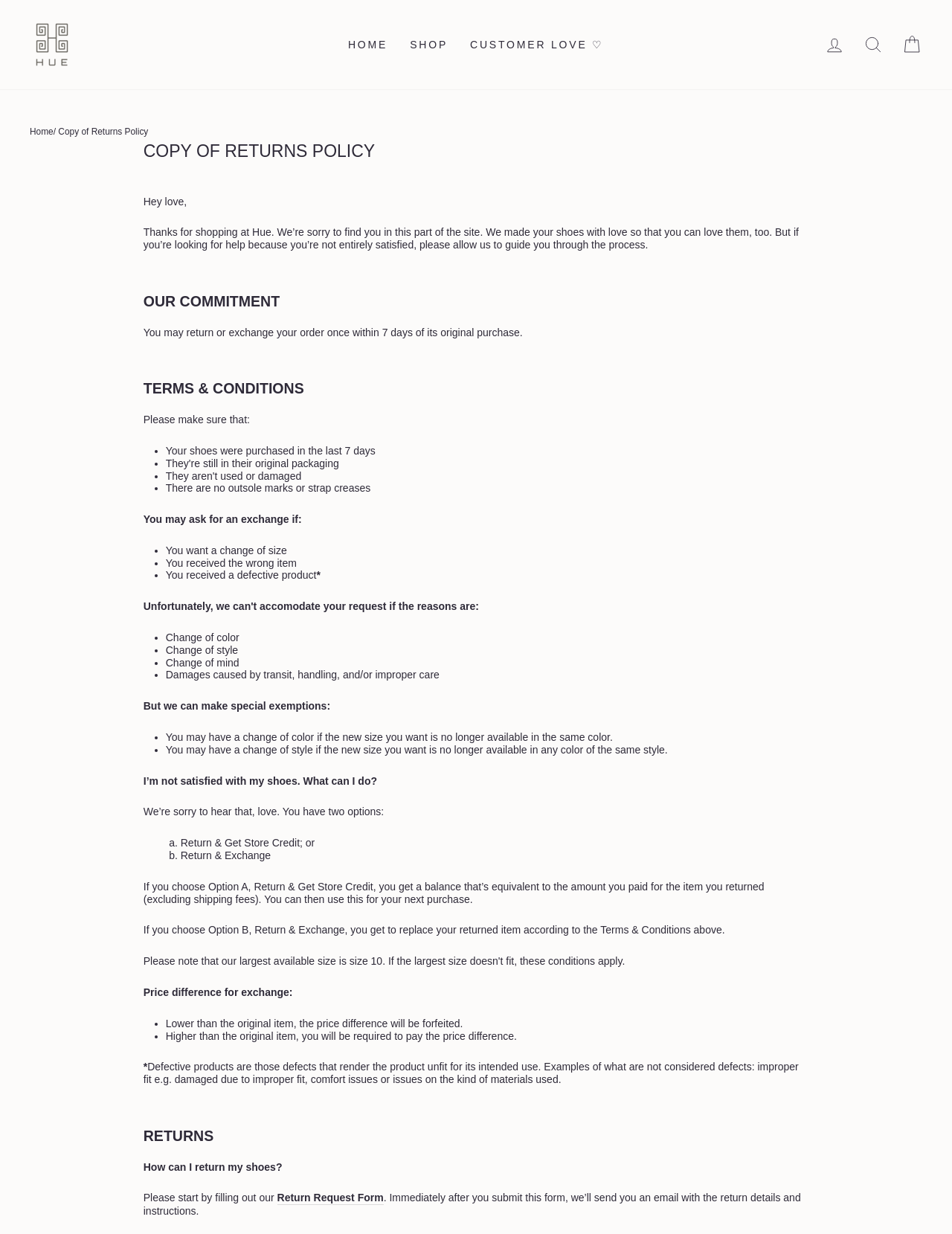Create an elaborate caption for the webpage.

This webpage is about the returns policy of a shoe company called Hue. At the top of the page, there is a navigation bar with links to the home page, shop, customer love, log in, search, and cart. Below the navigation bar, there is a breadcrumb trail showing the current page, "Copy of Returns Policy".

The main content of the page is divided into sections, each with a heading. The first section is an introduction, which apologizes for the customer's dissatisfaction and explains that Hue made their shoes with love. The second section, "OUR COMMITMENT", explains that customers can return or exchange their order once within 7 days of its original purchase.

The third section, "TERMS & CONDITIONS", lists the conditions for returns and exchanges, including that the shoes must be purchased within the last 7 days, have no outsole marks or strap creases, and meet other specific criteria. This section also explains that customers may ask for an exchange if they want a change of size, received the wrong item, or received a defective product.

The fourth section, "But we can make special exemptions:", explains that Hue can make exceptions for certain cases, such as changing the color or style of the shoes if the new size is no longer available.

The fifth section, "I’m not satisfied with my shoes. What can I do?", explains that customers have two options: return and get store credit, or return and exchange. The section then explains the details of each option, including the price difference for exchange.

The sixth section, "RETURNS", explains how customers can return their shoes, including filling out a return request form and receiving an email with return details and instructions.

Throughout the page, there are several headings, paragraphs of text, and bullet points that provide detailed information about Hue's returns policy. There is also a logo of Hue at the top of the page, which is an image.